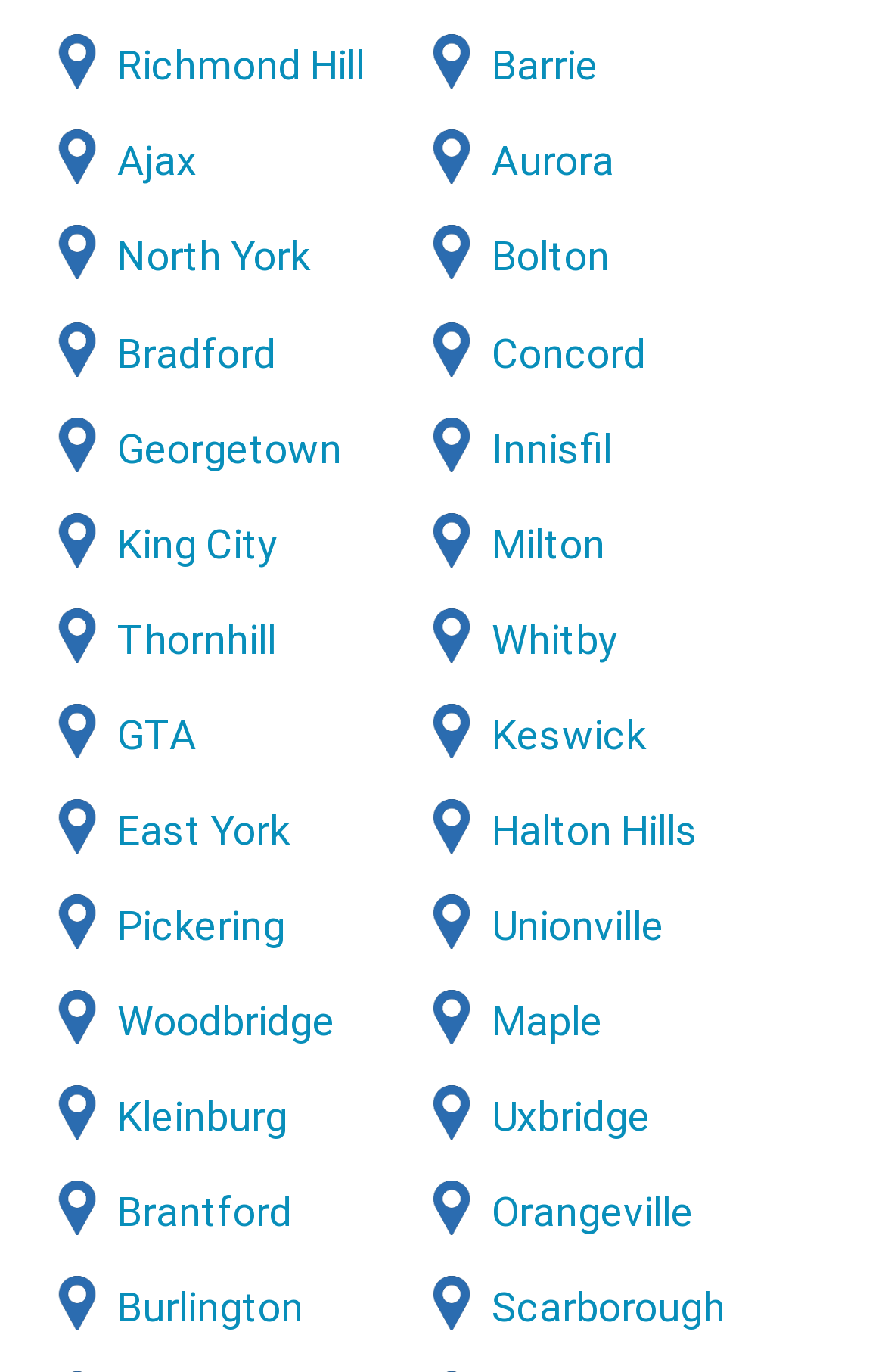Determine the bounding box coordinates for the area you should click to complete the following instruction: "Follow on social media".

None